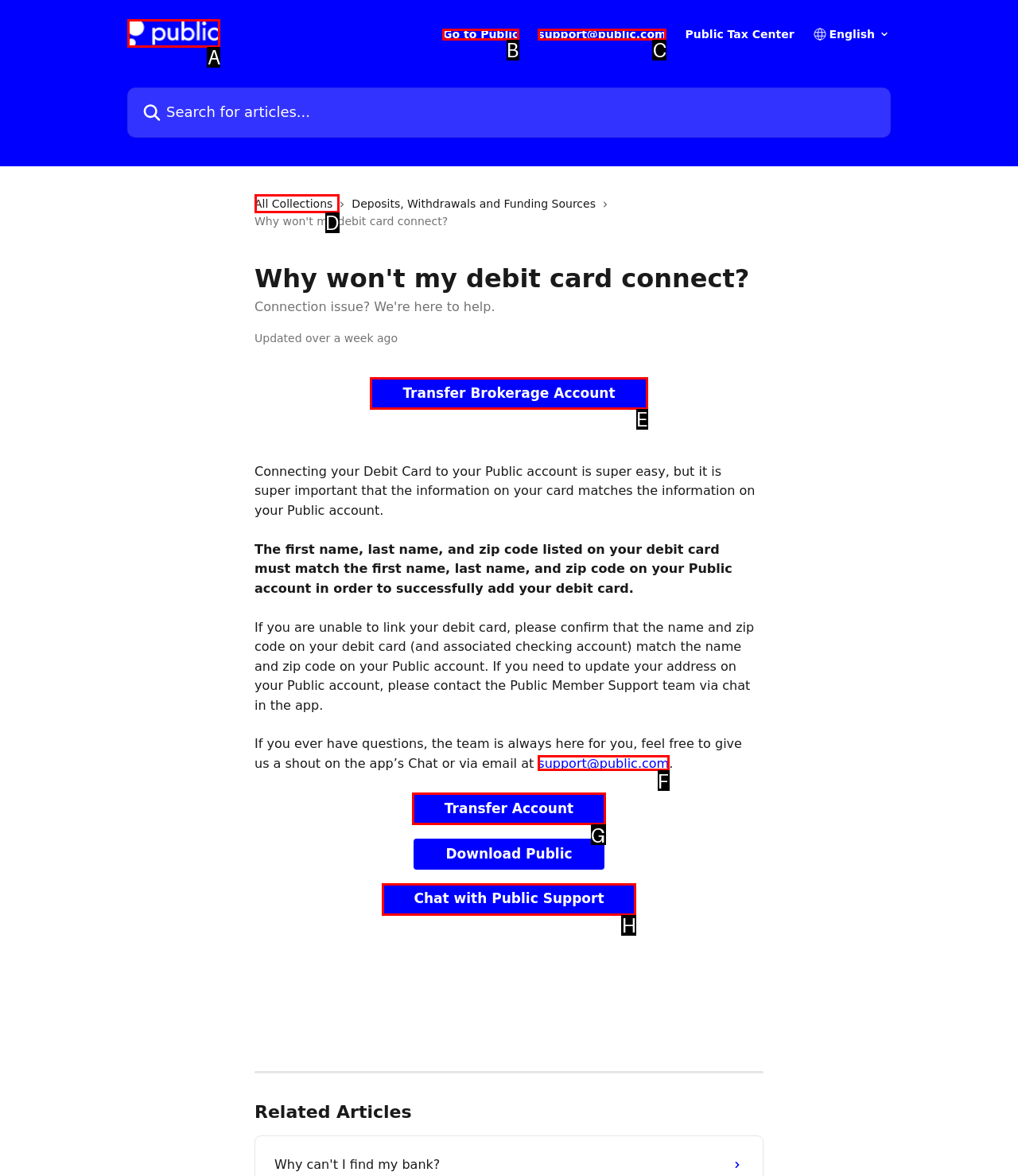Indicate the HTML element that should be clicked to perform the task: Transfer Brokerage Account Reply with the letter corresponding to the chosen option.

E